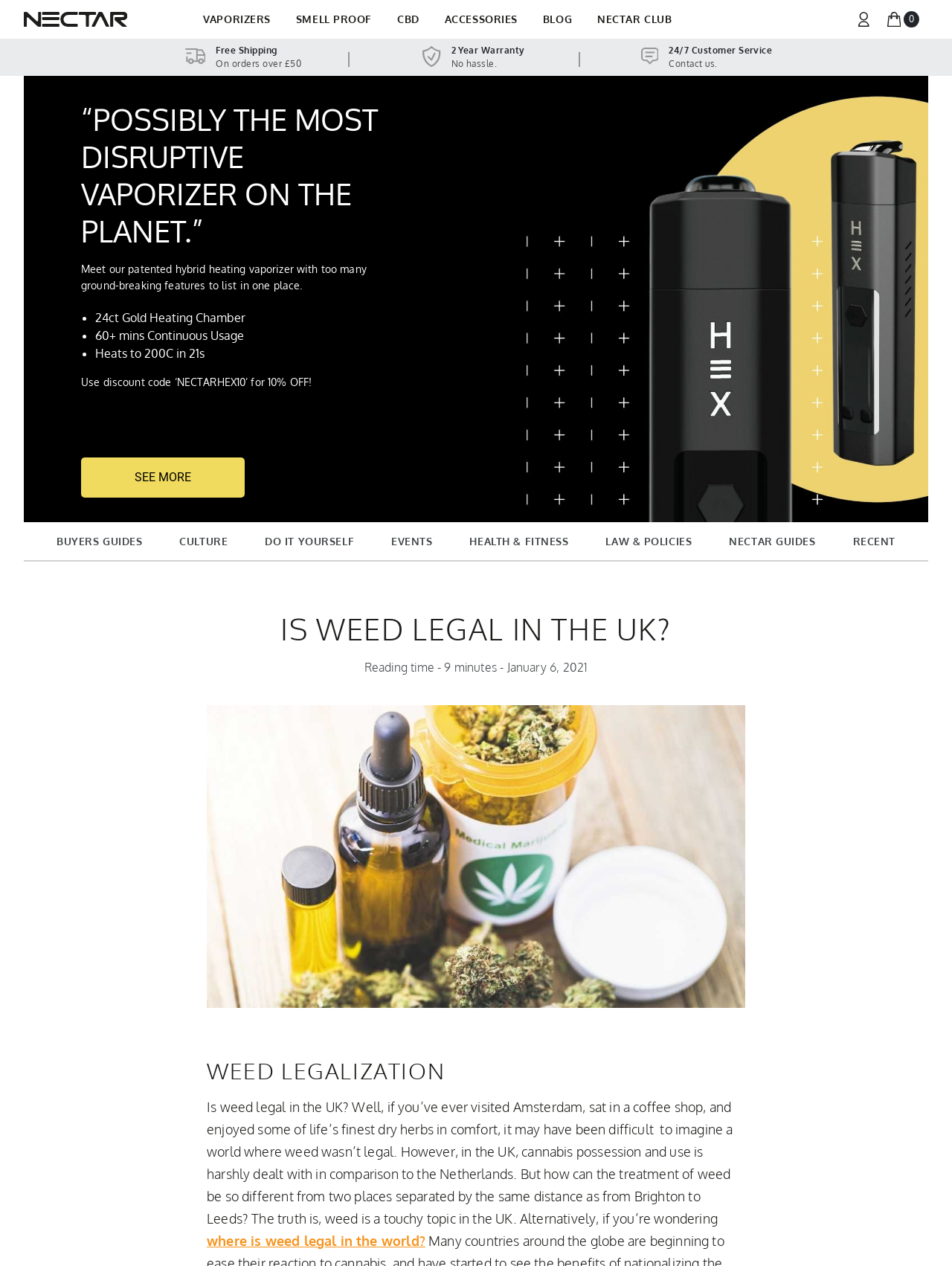Refer to the element description Law & Policies and identify the corresponding bounding box in the screenshot. Format the coordinates as (top-left x, top-left y, bottom-right x, bottom-right y) with values in the range of 0 to 1.

[0.618, 0.412, 0.745, 0.442]